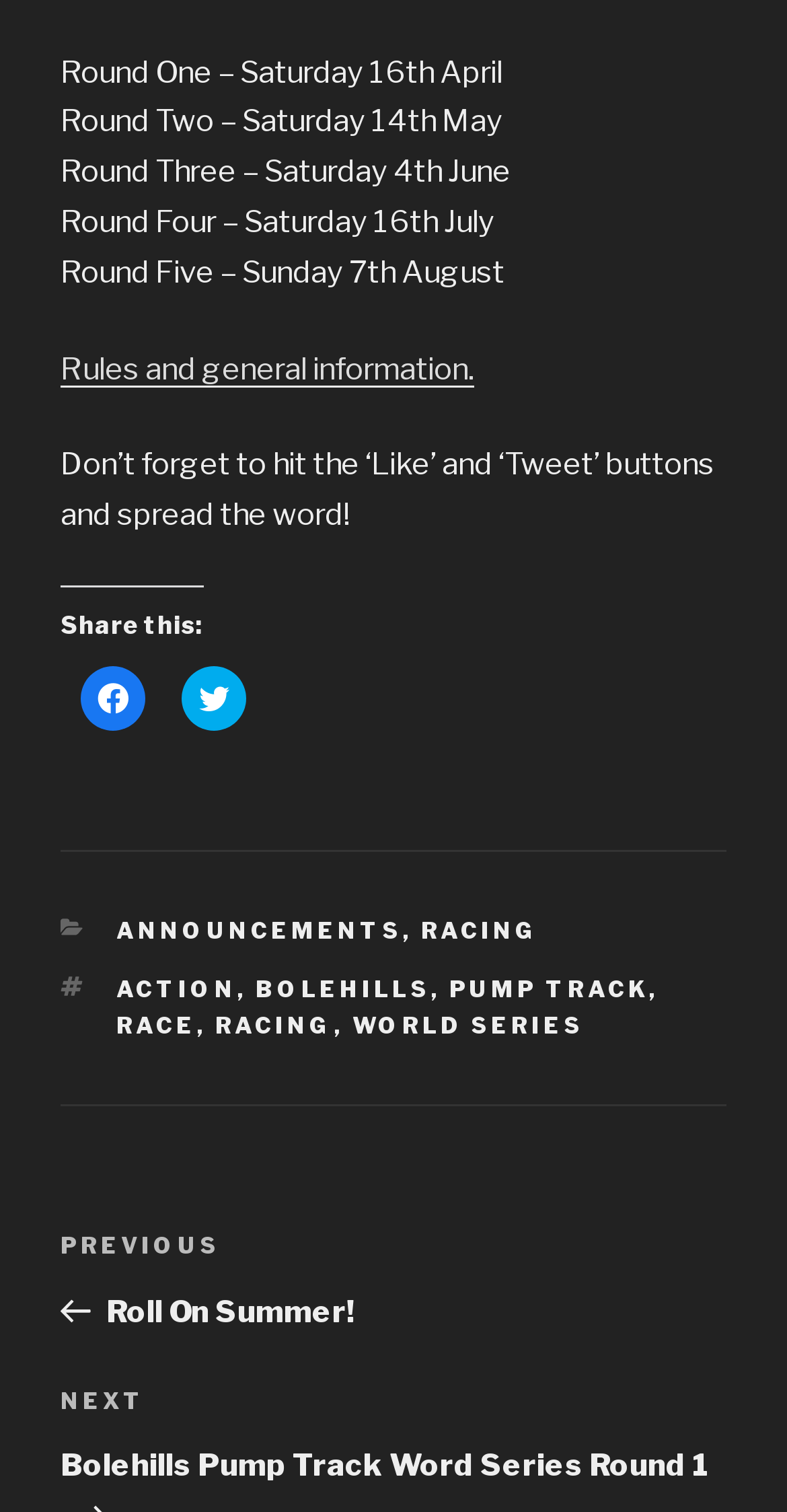How many rounds are mentioned?
Look at the image and construct a detailed response to the question.

The webpage lists five rounds, namely Round One on Saturday 16th April, Round Two on Saturday 14th May, Round Three on Saturday 4th June, Round Four on Saturday 16th July, and Round Five on Sunday 7th August.